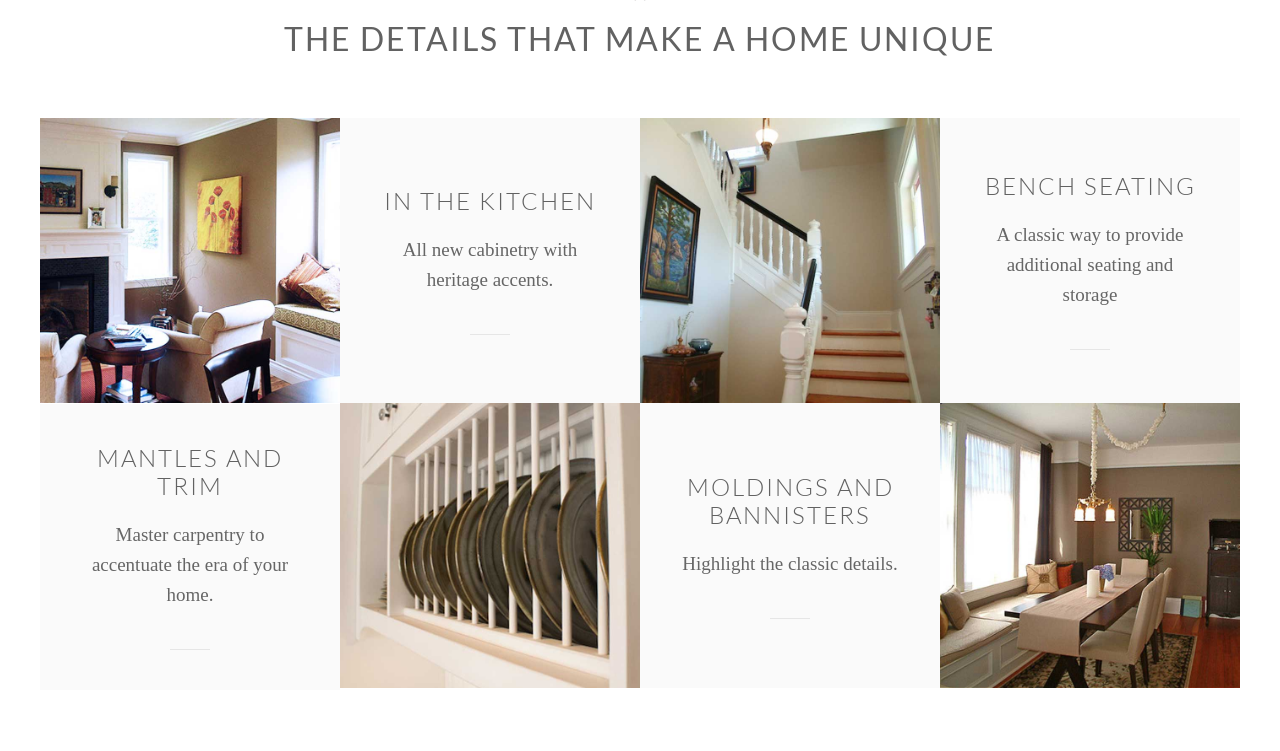What is the focus of the 'IN THE KITCHEN' section?
Please use the image to deliver a detailed and complete answer.

The 'IN THE KITCHEN' section seems to be highlighting the importance of new cabinetry with heritage accents in kitchen design. The accompanying text and image suggest that this section is focused on showcasing how new cabinetry can be used to create a unique and functional kitchen space.